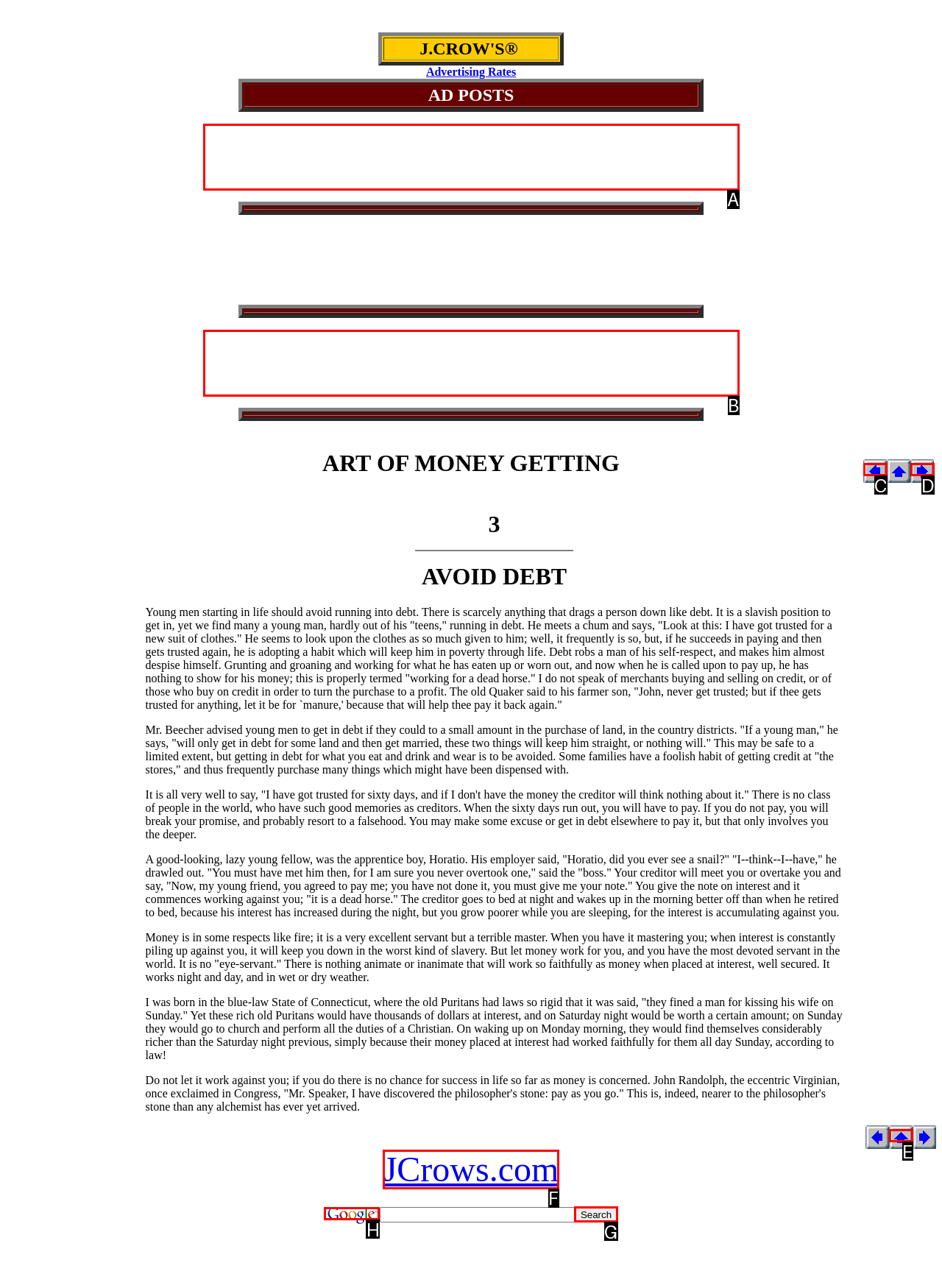Determine which option matches the element description: name="sa" value="Search"
Answer using the letter of the correct option.

G